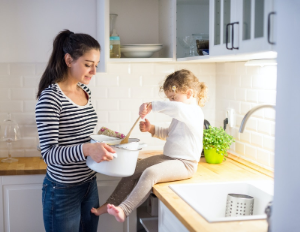What color is the cabinetry?
Use the image to give a comprehensive and detailed response to the question.

The caption describes the kitchen backdrop as featuring clean white cabinetry, which emphasizes a warm and inviting atmosphere perfect for teaching children about food safety and healthy cooking practices.